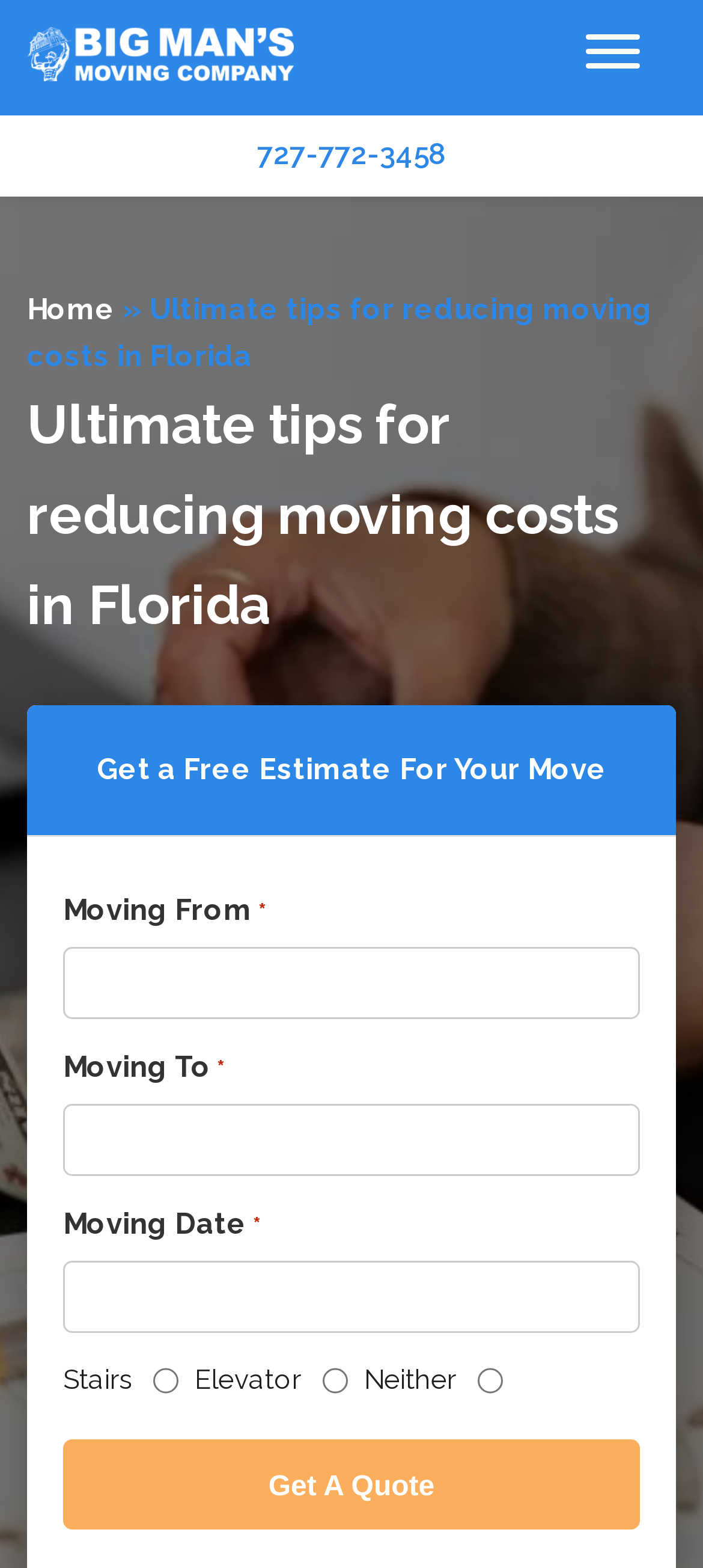Refer to the image and provide an in-depth answer to the question: 
What is the phone number on the top?

I found the phone number by looking at the top of the webpage, where there is a link with the phone number '727-772-3458'.